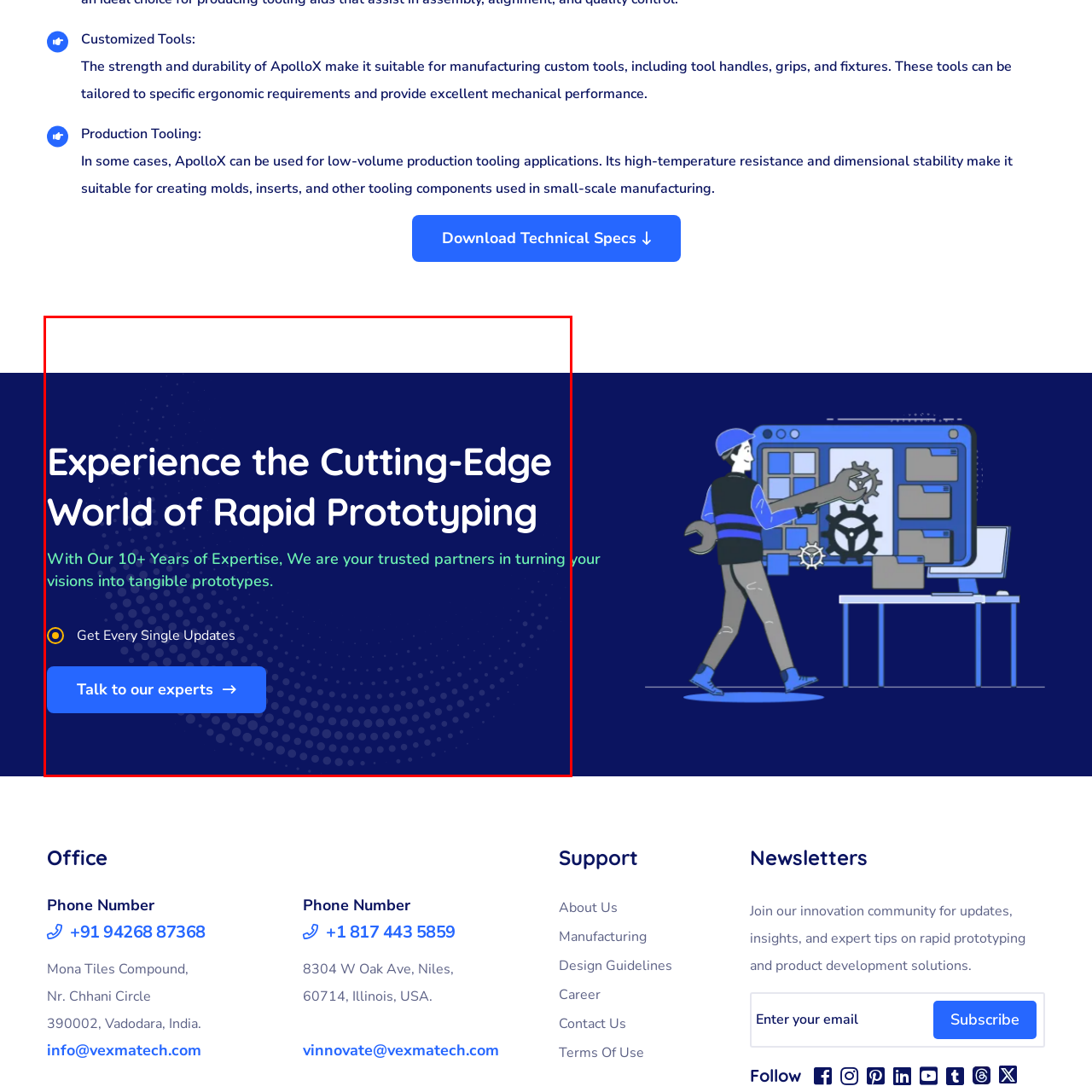What is the company's level of expertise?
Direct your attention to the image encased in the red bounding box and answer the question thoroughly, relying on the visual data provided.

The banner mentions that the company has 'extensive expertise of over ten years', indicating that they have a high level of expertise in rapid prototyping.